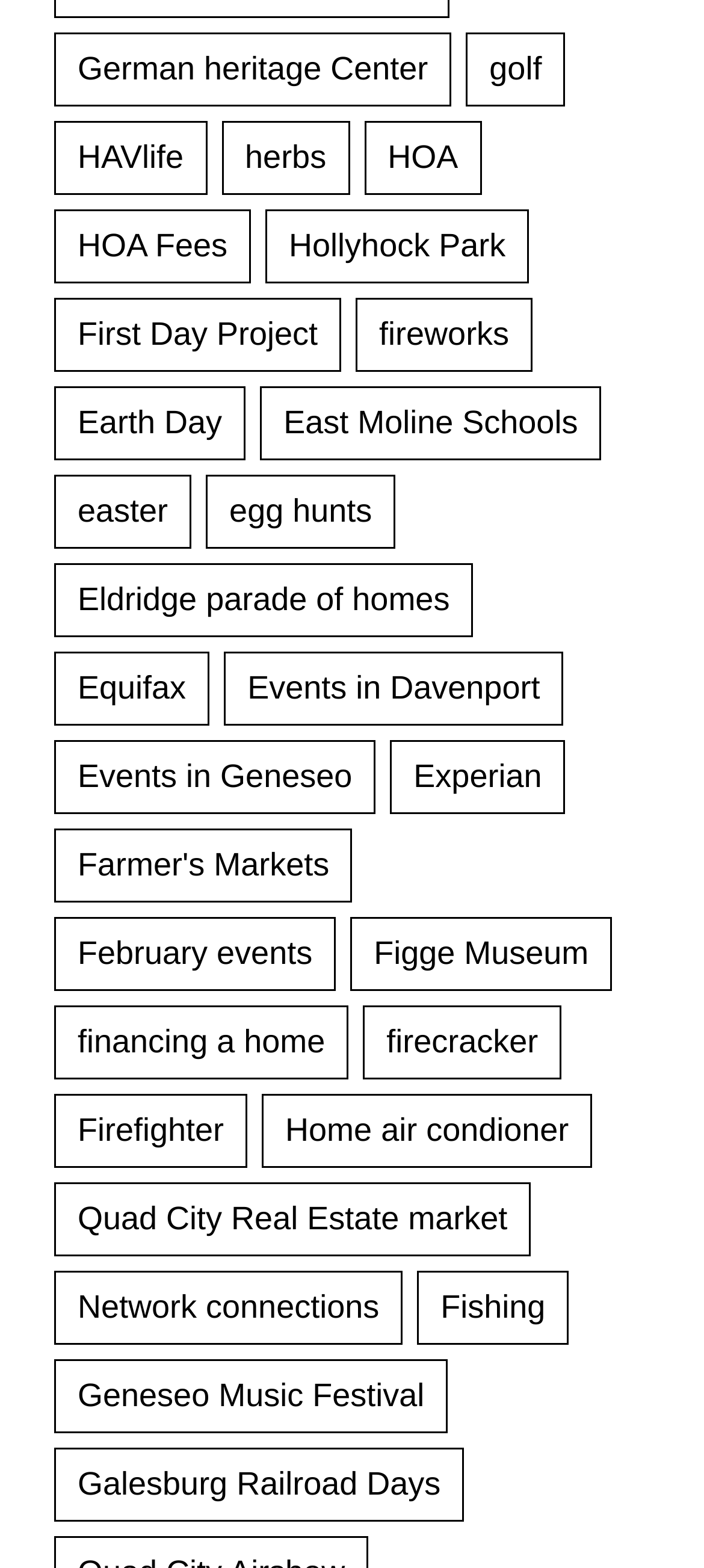Based on the element description, predict the bounding box coordinates (top-left x, top-left y, bottom-right x, bottom-right y) for the UI element in the screenshot: Network connections

[0.077, 0.81, 0.572, 0.857]